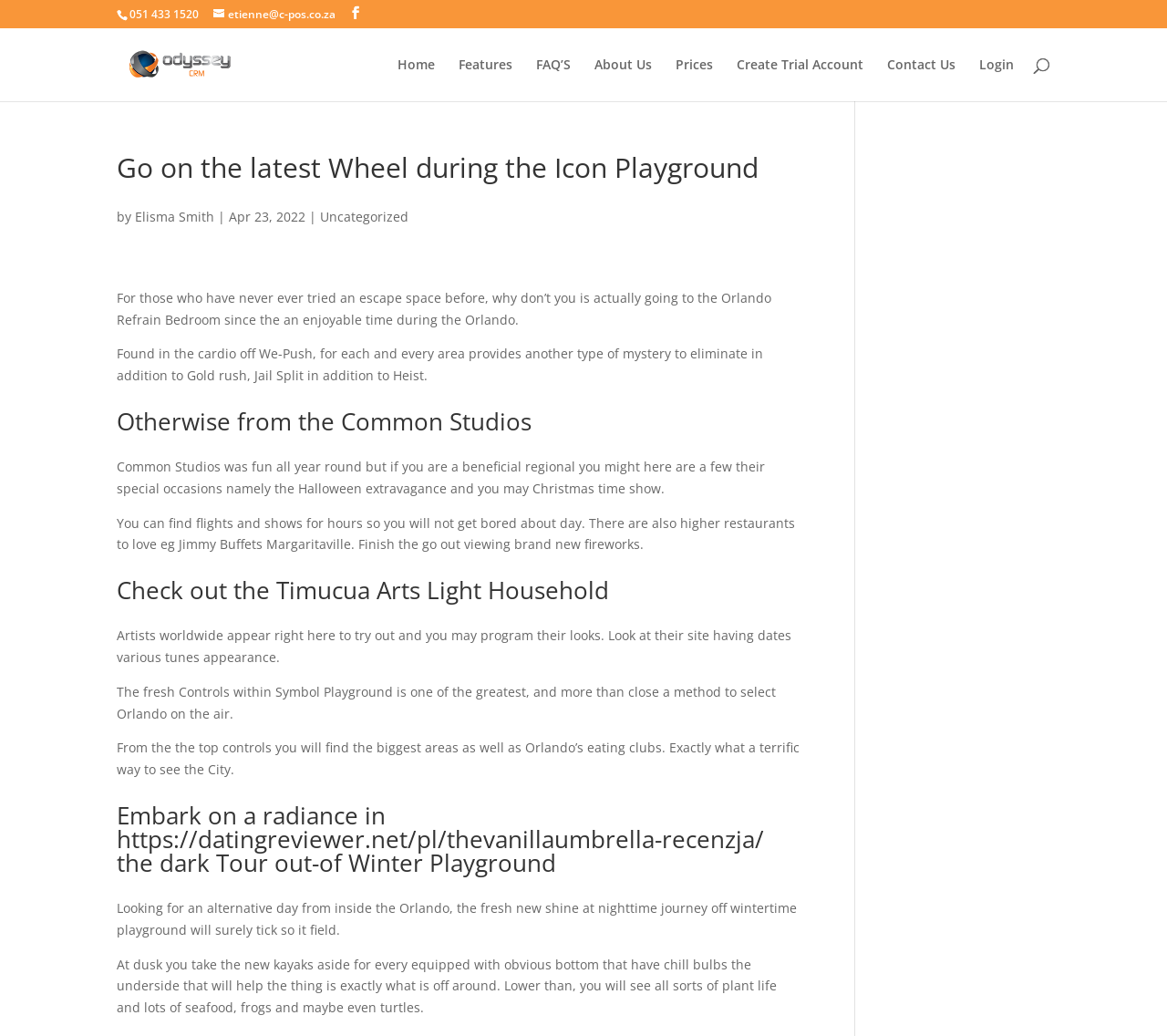Please find the bounding box coordinates in the format (top-left x, top-left y, bottom-right x, bottom-right y) for the given element description. Ensure the coordinates are floating point numbers between 0 and 1. Description: About Us

[0.509, 0.056, 0.559, 0.098]